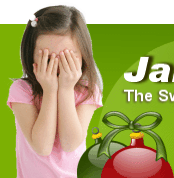What is the name associated with the image?
Please provide a detailed answer to the question.

The caption states that the text 'Janna Games' is accompanying the image, which suggests that the image is associated with Janna Games, and it is related to 'The Sweetest Girl's Games on the Net'.